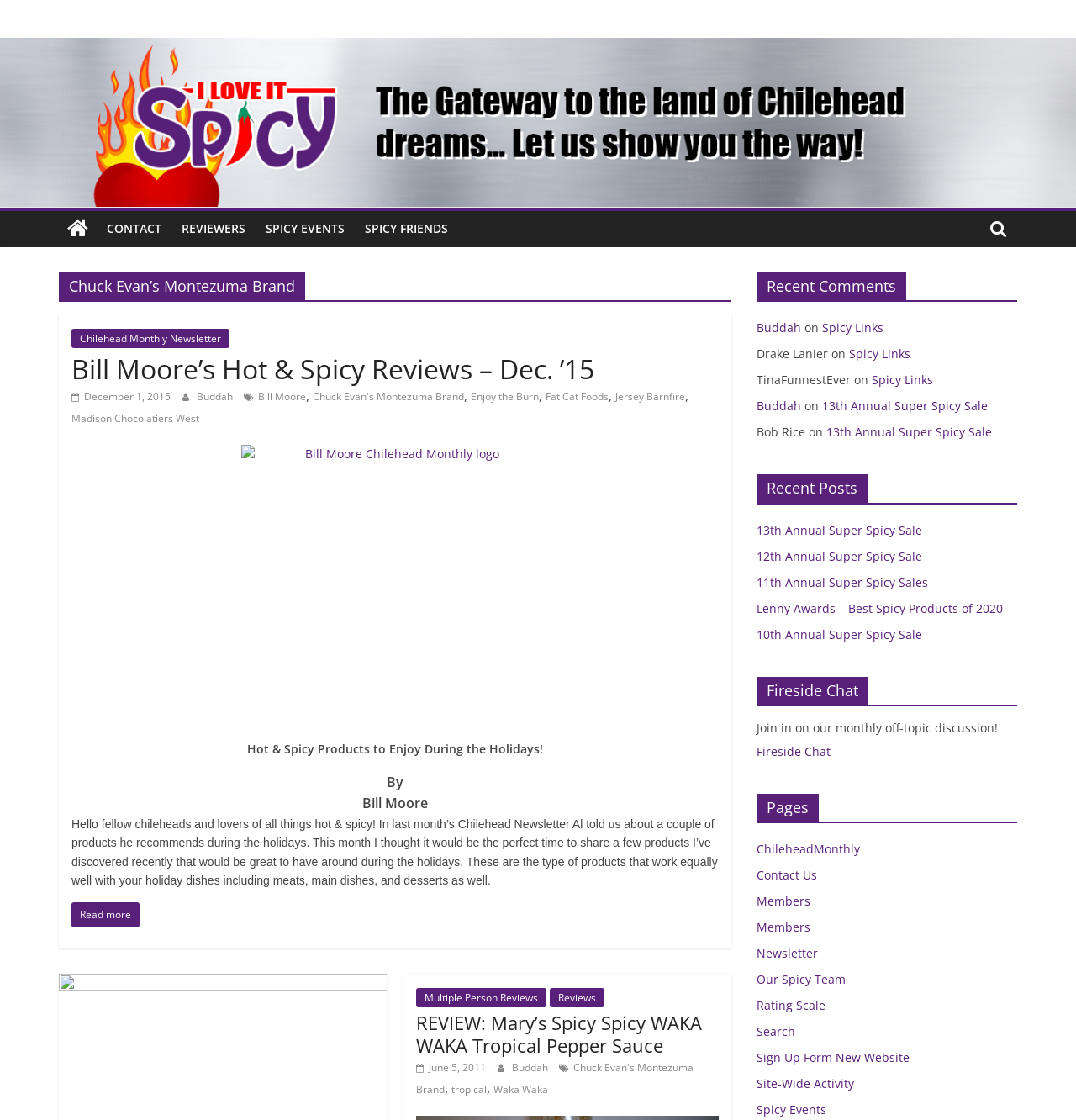Using details from the image, please answer the following question comprehensively:
What is the purpose of the 'Fireside Chat' section?

The purpose of the 'Fireside Chat' section can be found in the text 'Join in on our monthly off-topic discussion!' which is a description of the section.